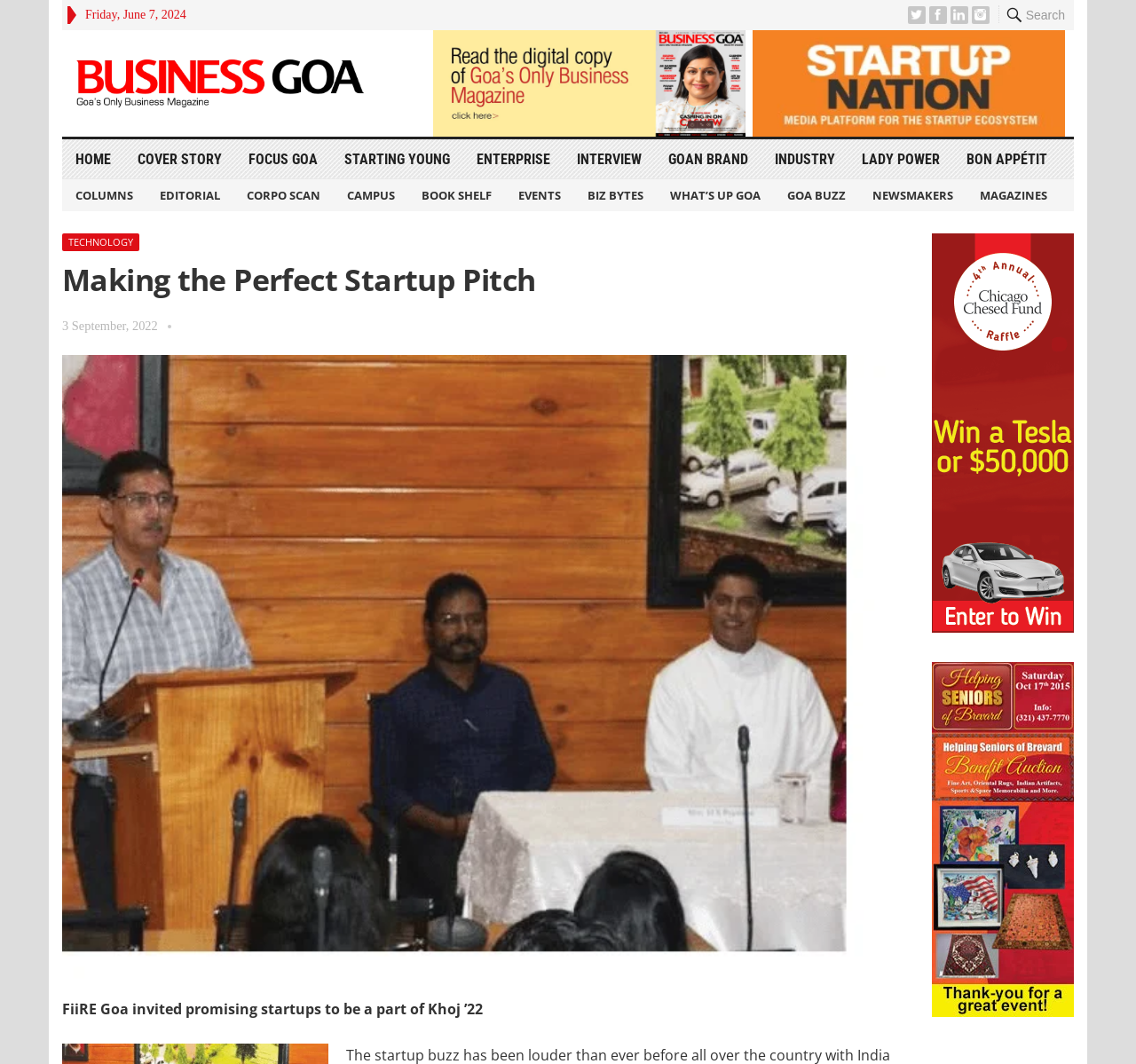Locate the bounding box coordinates of the area where you should click to accomplish the instruction: "Visit Twitter page".

[0.799, 0.006, 0.815, 0.023]